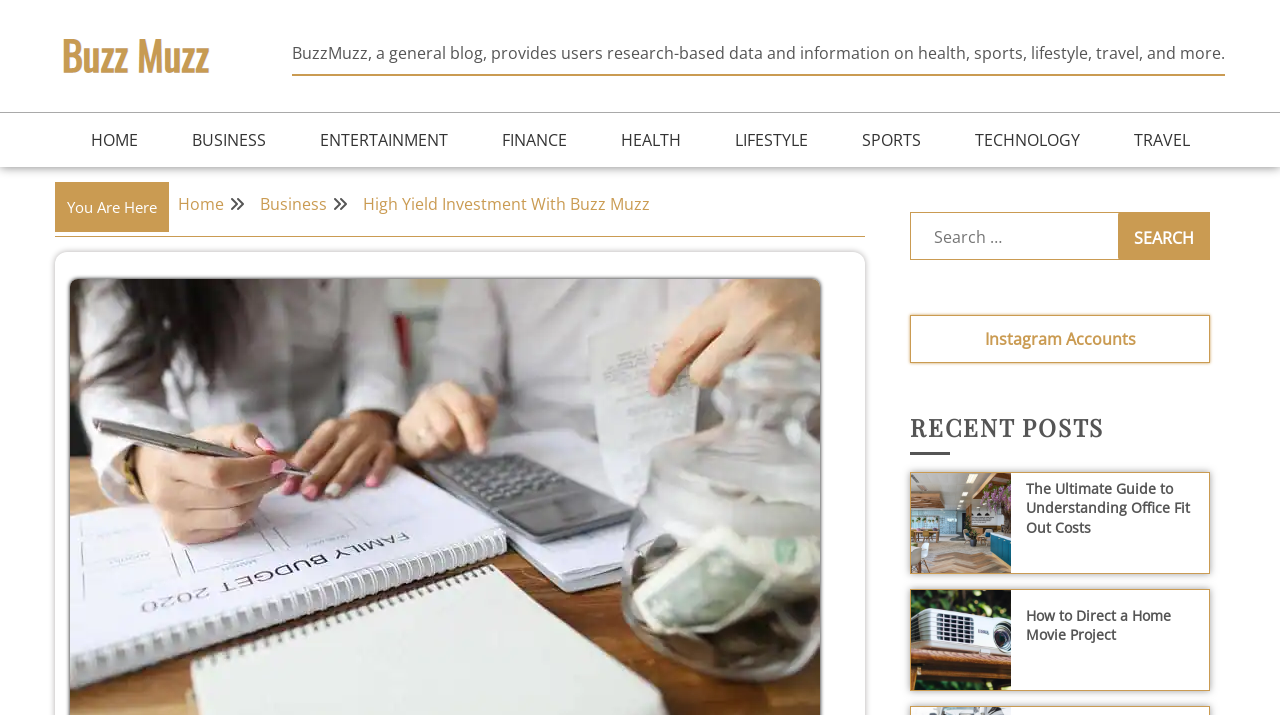Find the bounding box of the element with the following description: "alt="Office Fit"". The coordinates must be four float numbers between 0 and 1, formatted as [left, top, right, bottom].

[0.712, 0.714, 0.802, 0.744]